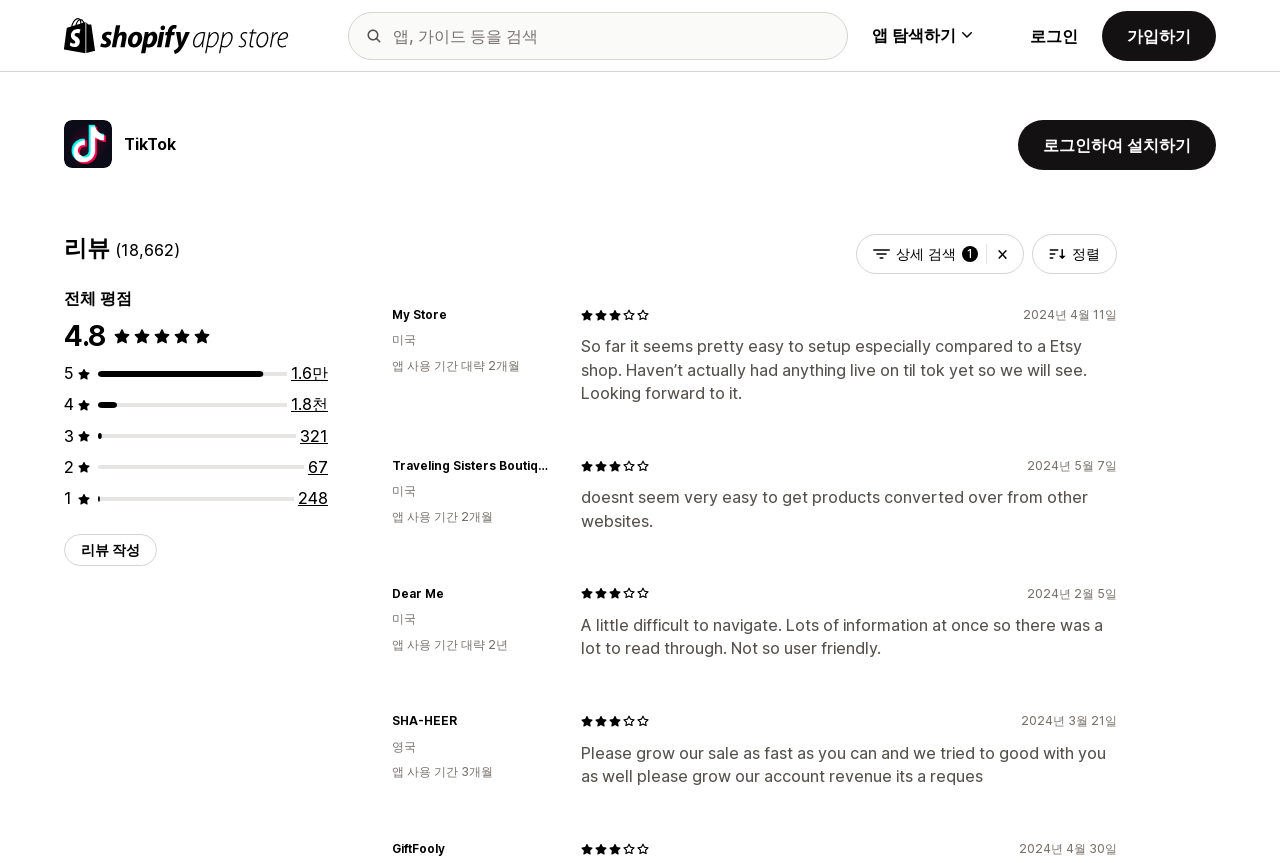Identify the bounding box coordinates of the clickable region to carry out the given instruction: "Explore TikTok".

[0.097, 0.155, 0.138, 0.181]